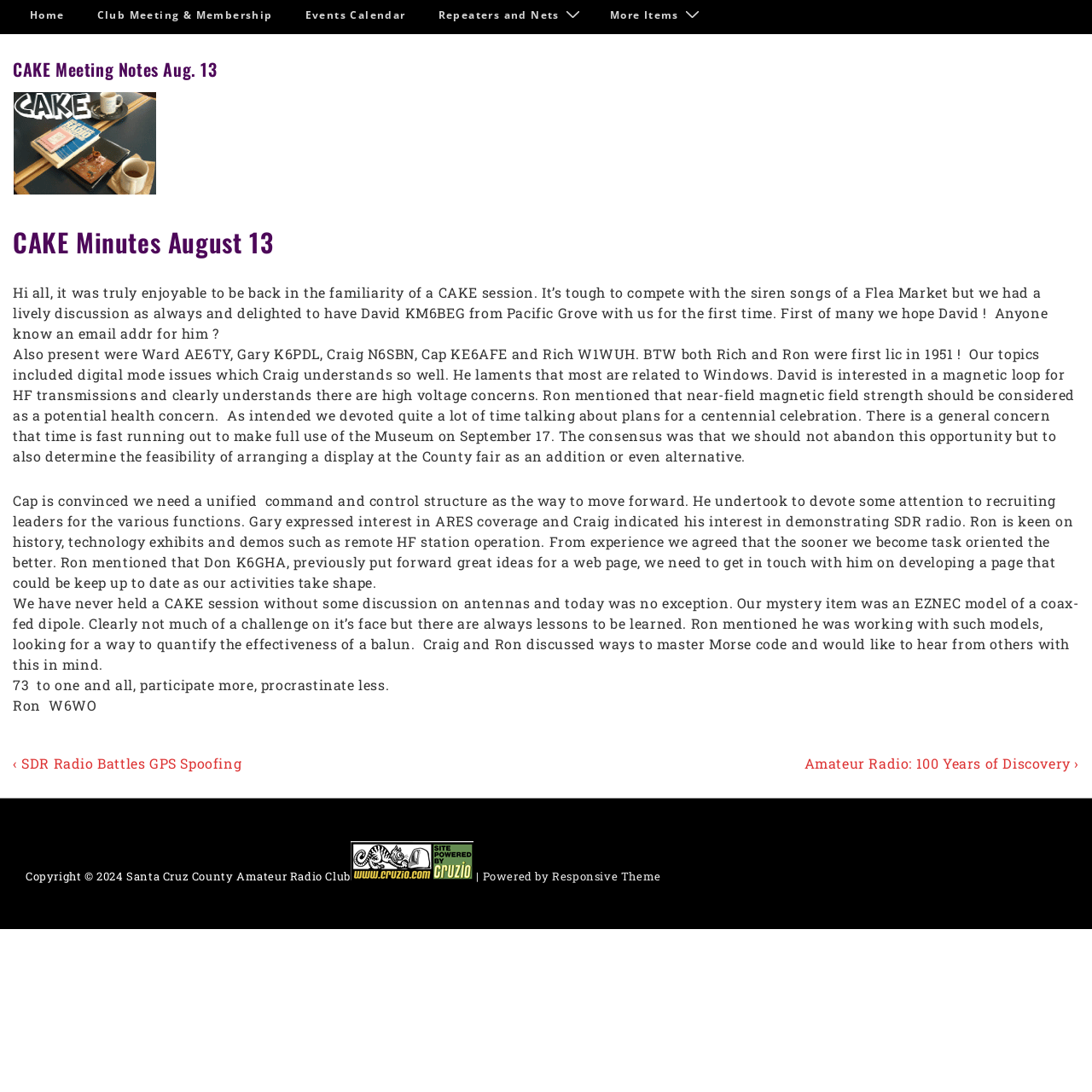Answer the following query concisely with a single word or phrase:
How many links are in the main navigation?

5